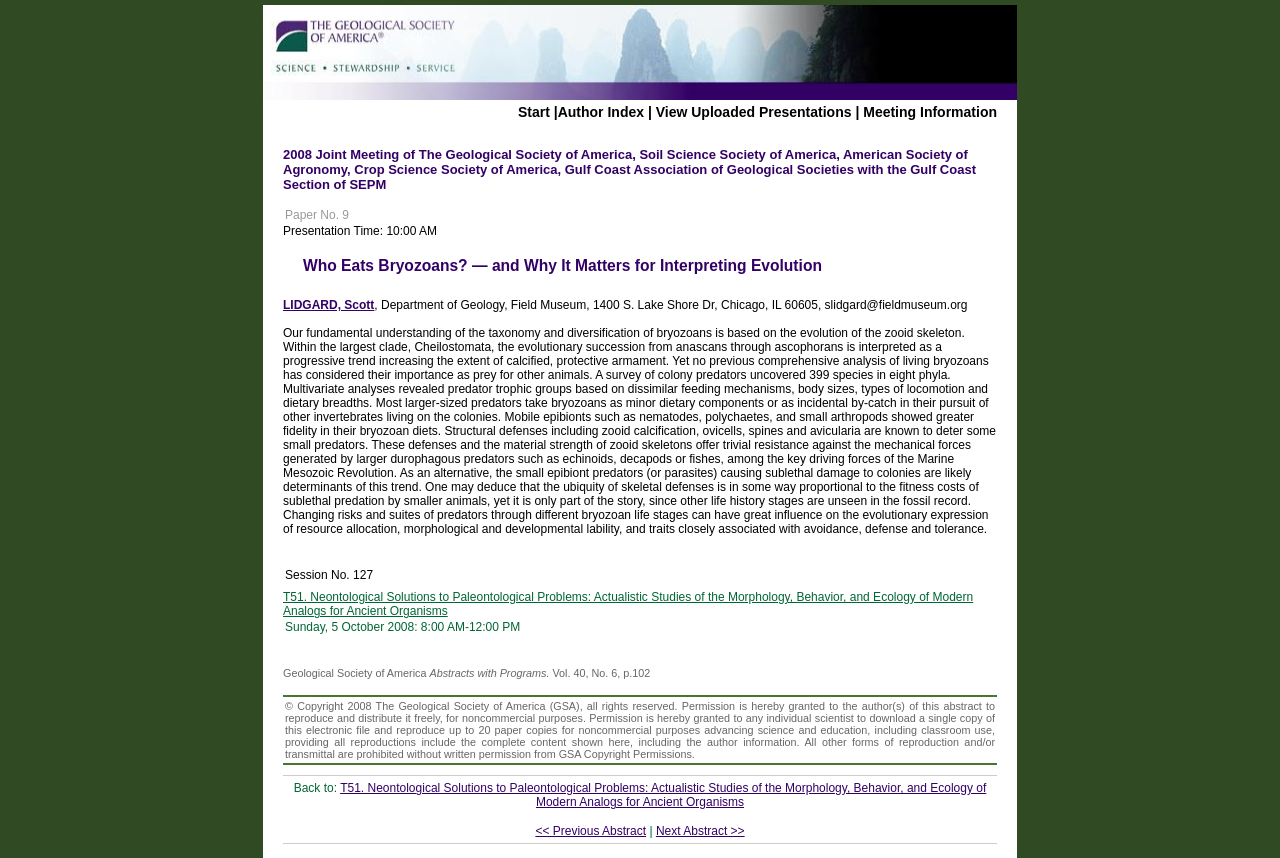Given the webpage screenshot and the description, determine the bounding box coordinates (top-left x, top-left y, bottom-right x, bottom-right y) that define the location of the UI element matching this description: Start

[0.405, 0.121, 0.43, 0.14]